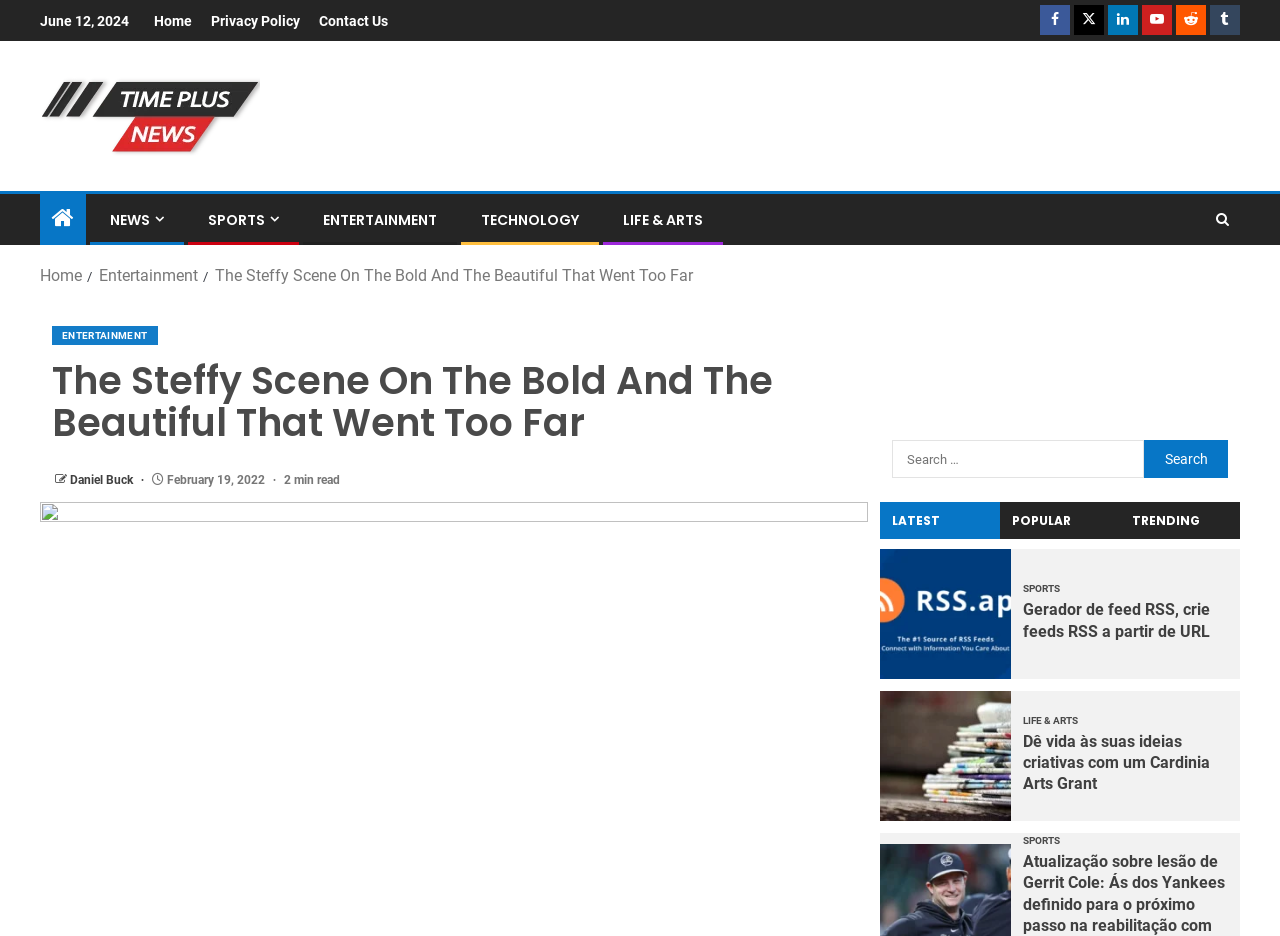Provide a comprehensive description of the webpage.

This webpage is an article from Time Plus News, with the title "The Steffy Scene On The Bold And The Beautiful That Went Too Far". At the top left, there is a date "June 12, 2024" and a series of links including "Home", "Privacy Policy", and "Contact Us". On the top right, there are several social media links represented by icons.

Below the top section, there is a main navigation menu with links to different categories such as "NEWS", "SPORTS", "ENTERTAINMENT", "TECHNOLOGY", and "LIFE & ARTS". 

The main content of the article is located in the middle of the page, with a heading that matches the title of the webpage. The article is written by Daniel Buck and was published on February 19, 2022. It has a estimated reading time of 2 minutes.

On the right side of the article, there is a search box with a "Search" button. Below the search box, there are three tabs labeled "LATEST", "POPULAR", and "TRENDING". 

The rest of the page is filled with a list of articles, each with a heading and a link to the full article. The articles are categorized under different topics such as "SPORTS" and "LIFE & ARTS".